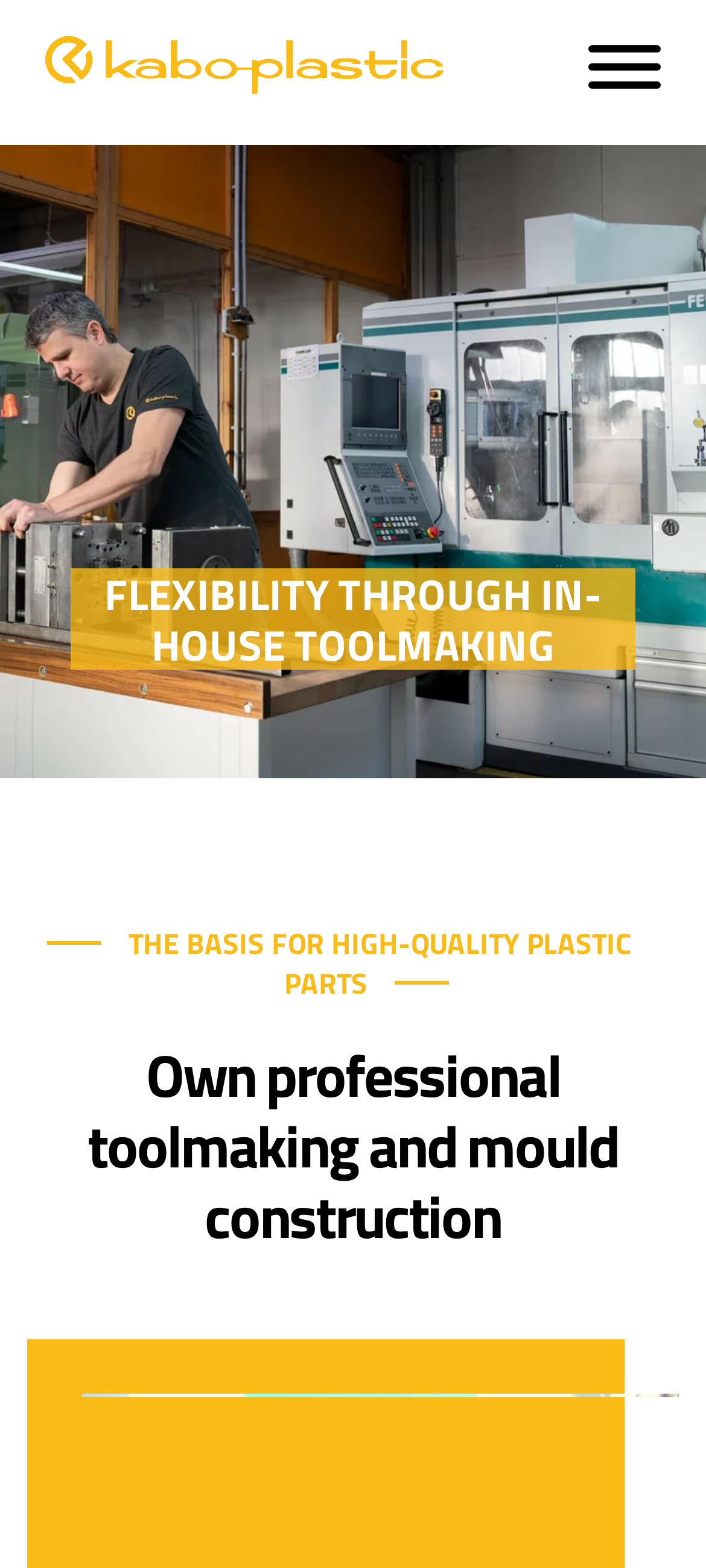Please specify the bounding box coordinates of the clickable section necessary to execute the following command: "Go to the tool shop page".

[0.128, 0.375, 0.344, 0.411]